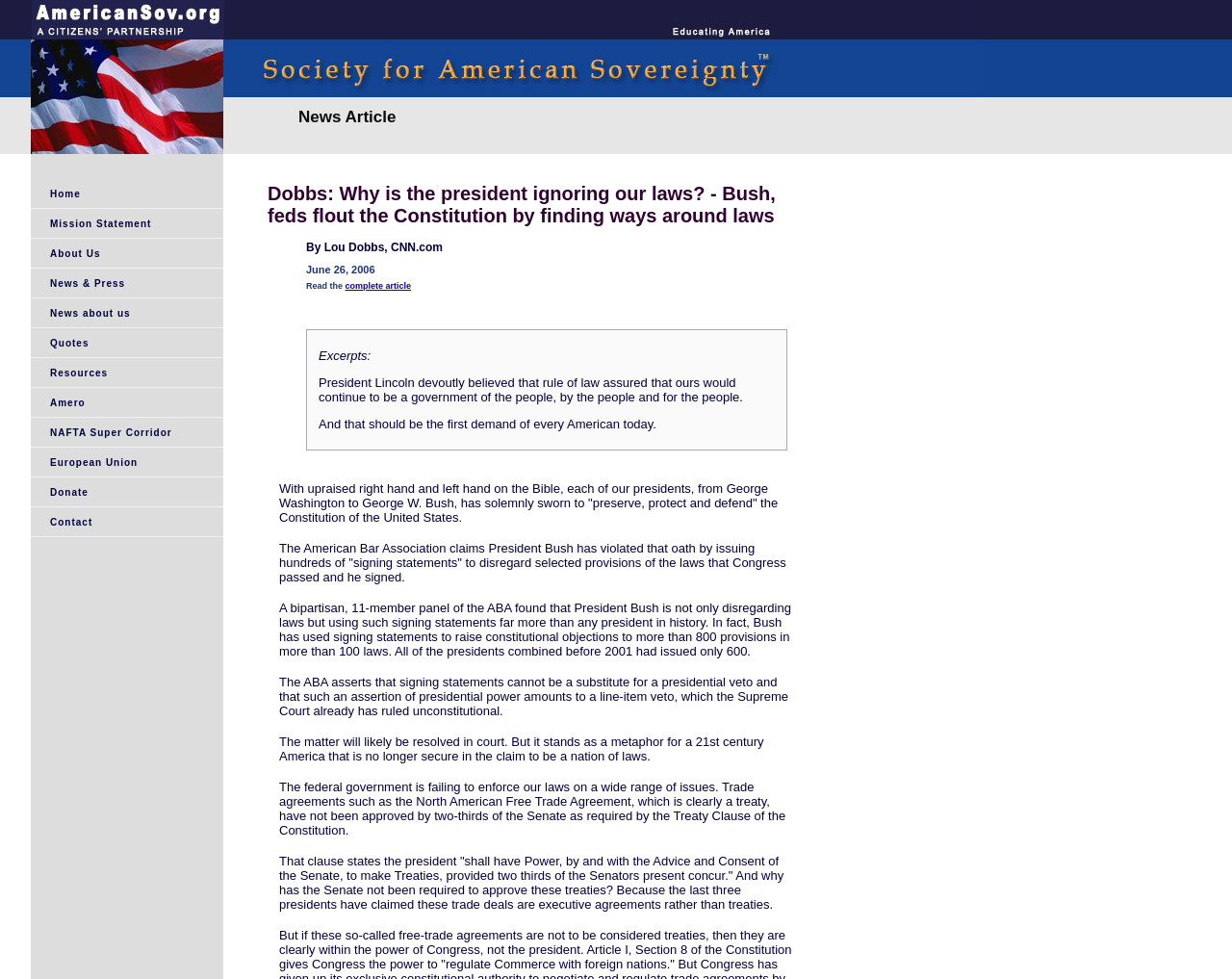Please identify the bounding box coordinates of the element's region that needs to be clicked to fulfill the following instruction: "Go to the About Us page". The bounding box coordinates should consist of four float numbers between 0 and 1, i.e., [left, top, right, bottom].

[0.025, 0.244, 0.181, 0.273]